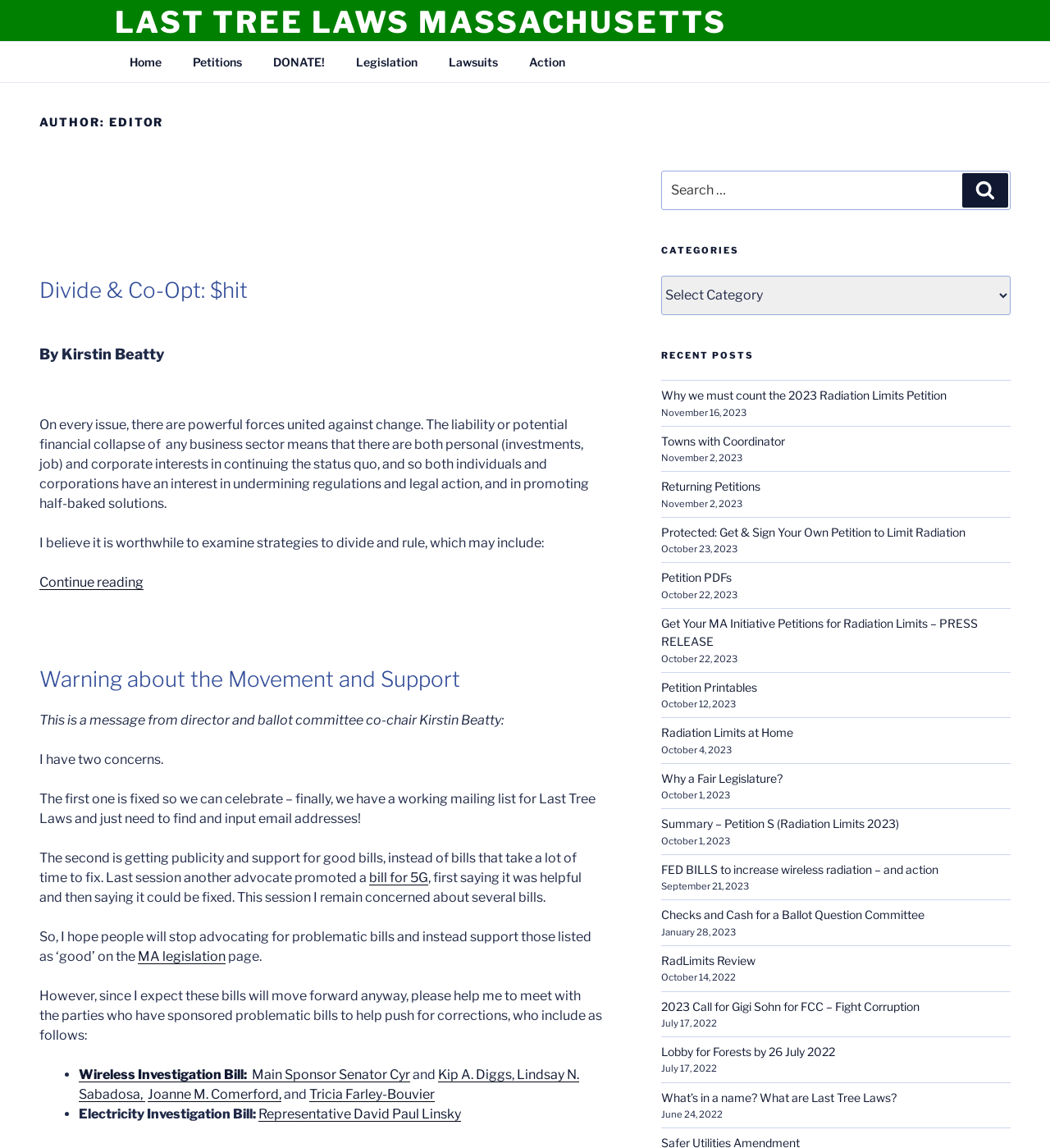Identify and provide the bounding box for the element described by: "Home".

[0.109, 0.036, 0.167, 0.071]